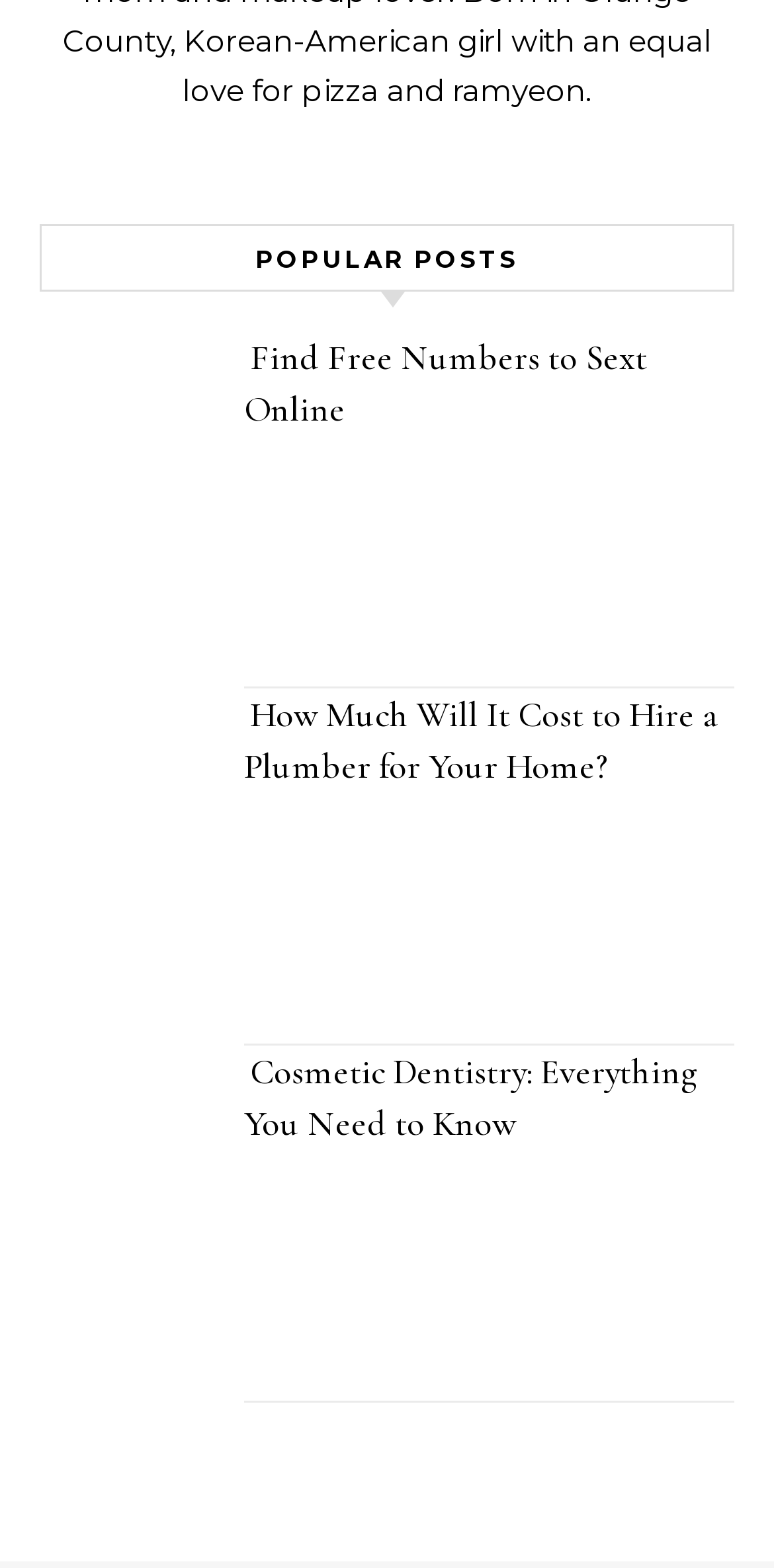What is the title of the third popular post?
Can you give a detailed and elaborate answer to the question?

The third link under the 'POPULAR POSTS' heading is 'Do you want to know more about cosmetic dental services? Read this to discover everything you need to know about cosmetic dentistry!', and the corresponding heading is 'Cosmetic Dentistry: Everything You Need to Know', which is the title of the third popular post.